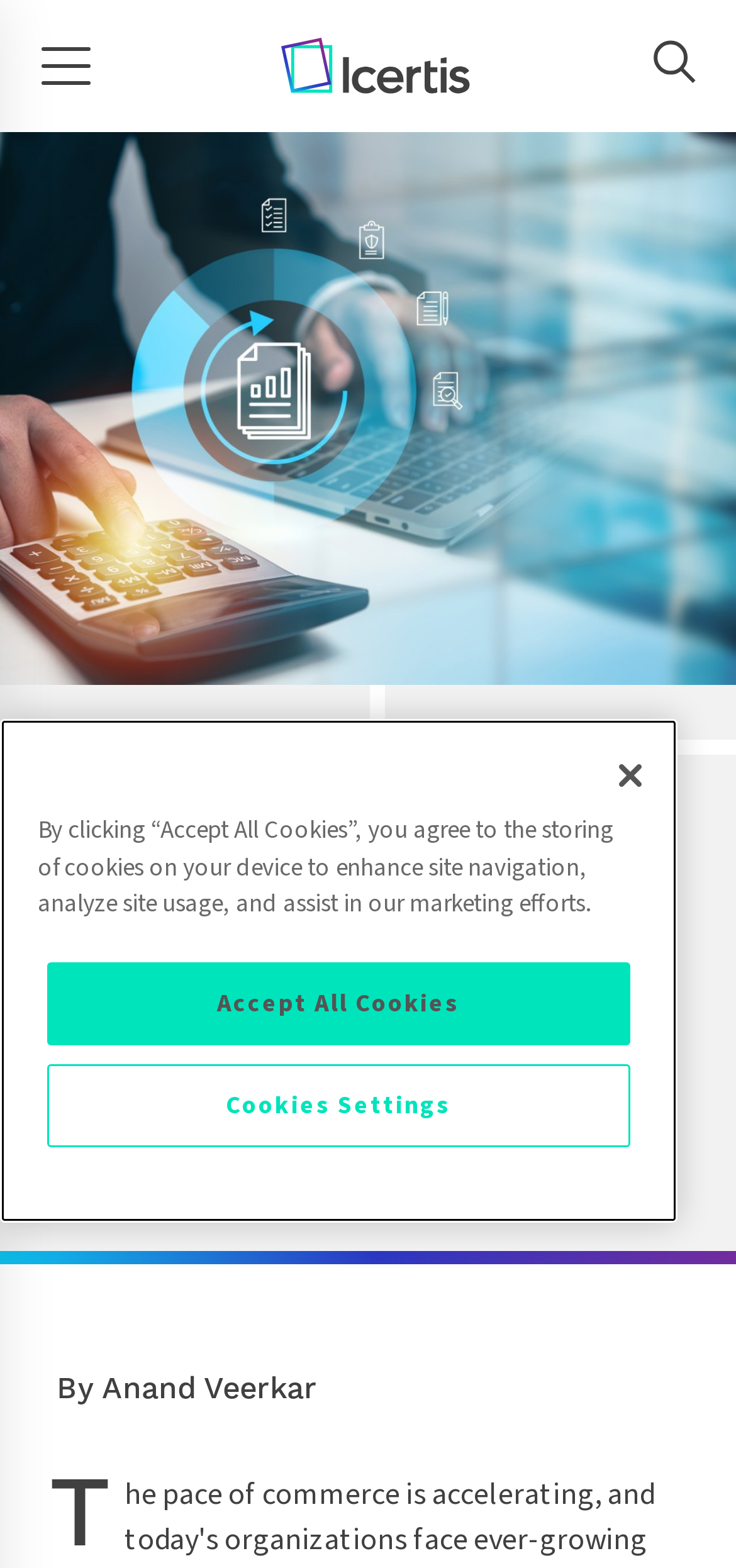Provide a comprehensive caption for the webpage.

The webpage is about better contract management and its impact on accelerating time to revenue. At the top right corner, there is a search button. Next to it, on the top center, is a link to "Icertis" accompanied by an image of the same name. On the top left corner, there is an "Open Menu" button.

Below the top section, there is a heading that reads "How Better Contract Management Software Accelerates Time to Revenue". This heading is positioned roughly in the middle of the page, spanning about two-thirds of the page width. Below the heading, there is a text "By Anand Veerkar", which is positioned on the left side of the page.

At the bottom of the page, there is a cookie banner that takes up about half of the page width. Within the banner, there is an alert dialog with a message about cookies and their usage on the site. The message is accompanied by three buttons: "Accept All Cookies", "Cookies Settings", and "Close". The "Close" button is positioned on the right side of the banner, while the other two buttons are on the left side.